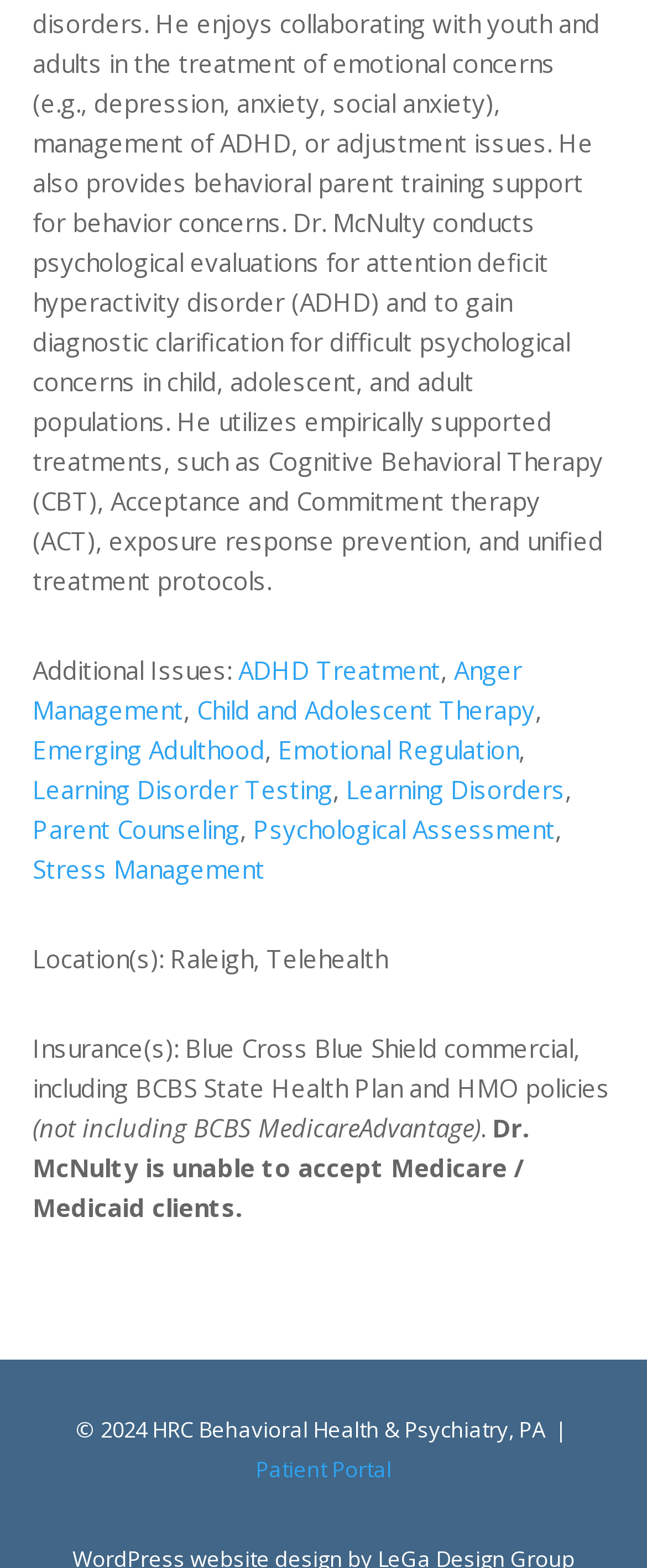Reply to the question with a single word or phrase:
What is the copyright year of the webpage?

2024